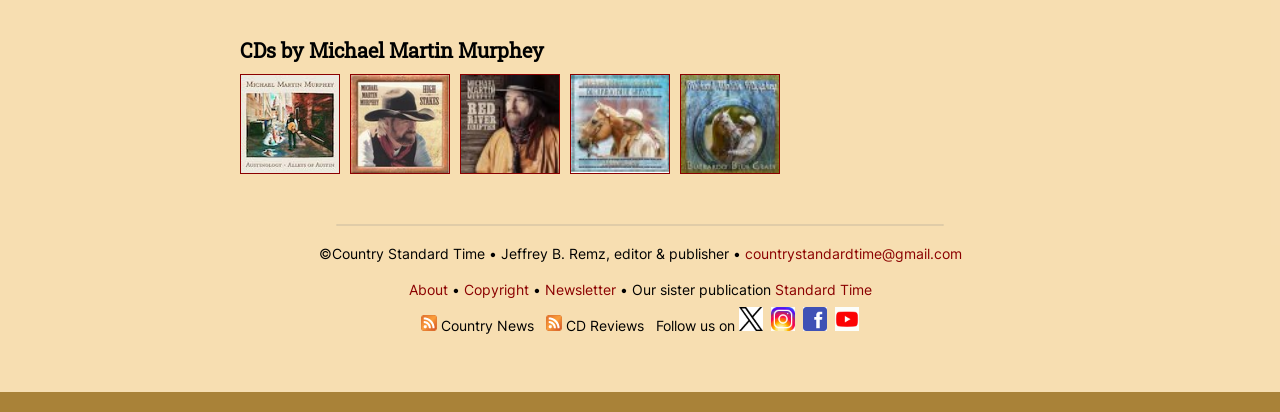Can you give a comprehensive explanation to the question given the content of the image?
What is the email address listed on the webpage?

The link 'countrystandardtime@gmail.com' is listed on the webpage, which appears to be an email address.